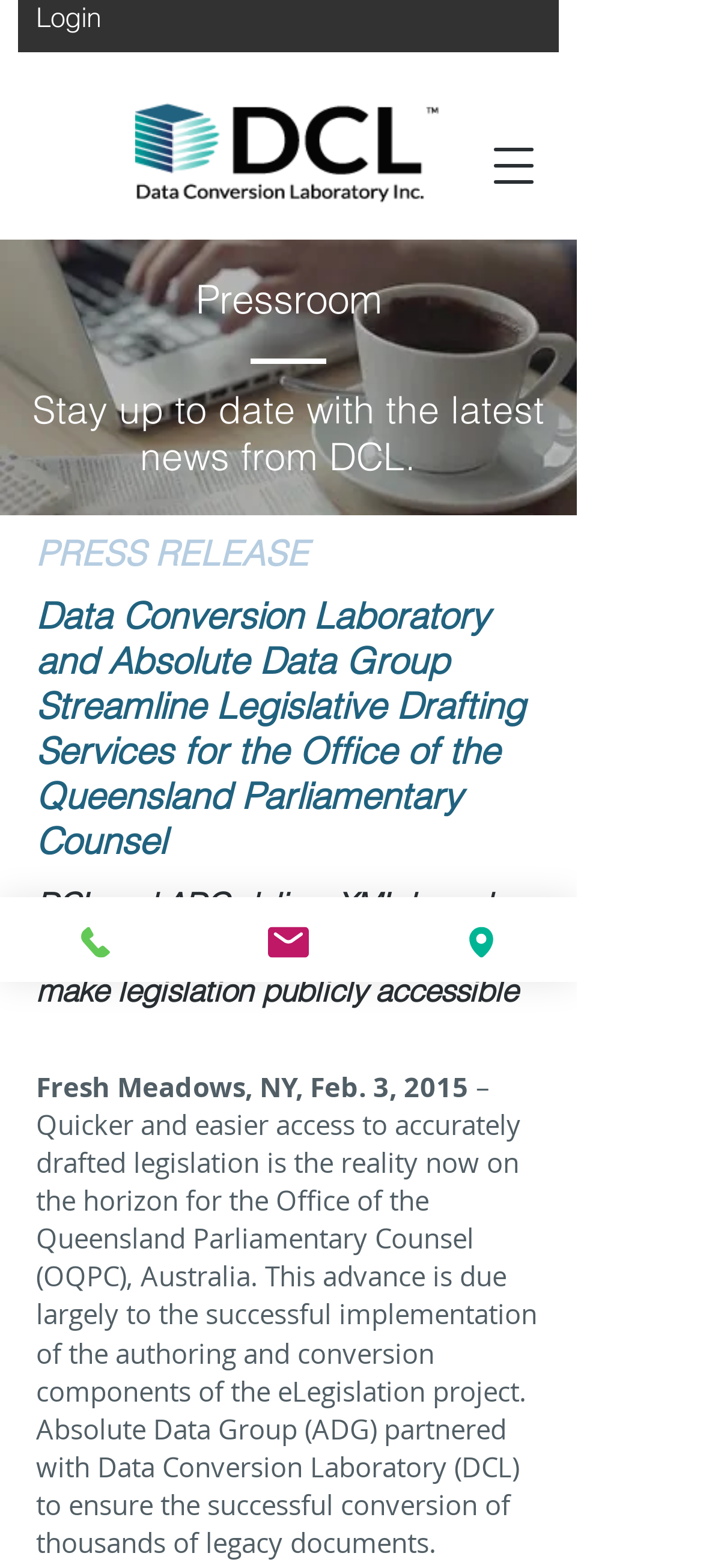What is the topic of the press release?
Refer to the image and answer the question using a single word or phrase.

Legislative drafting services